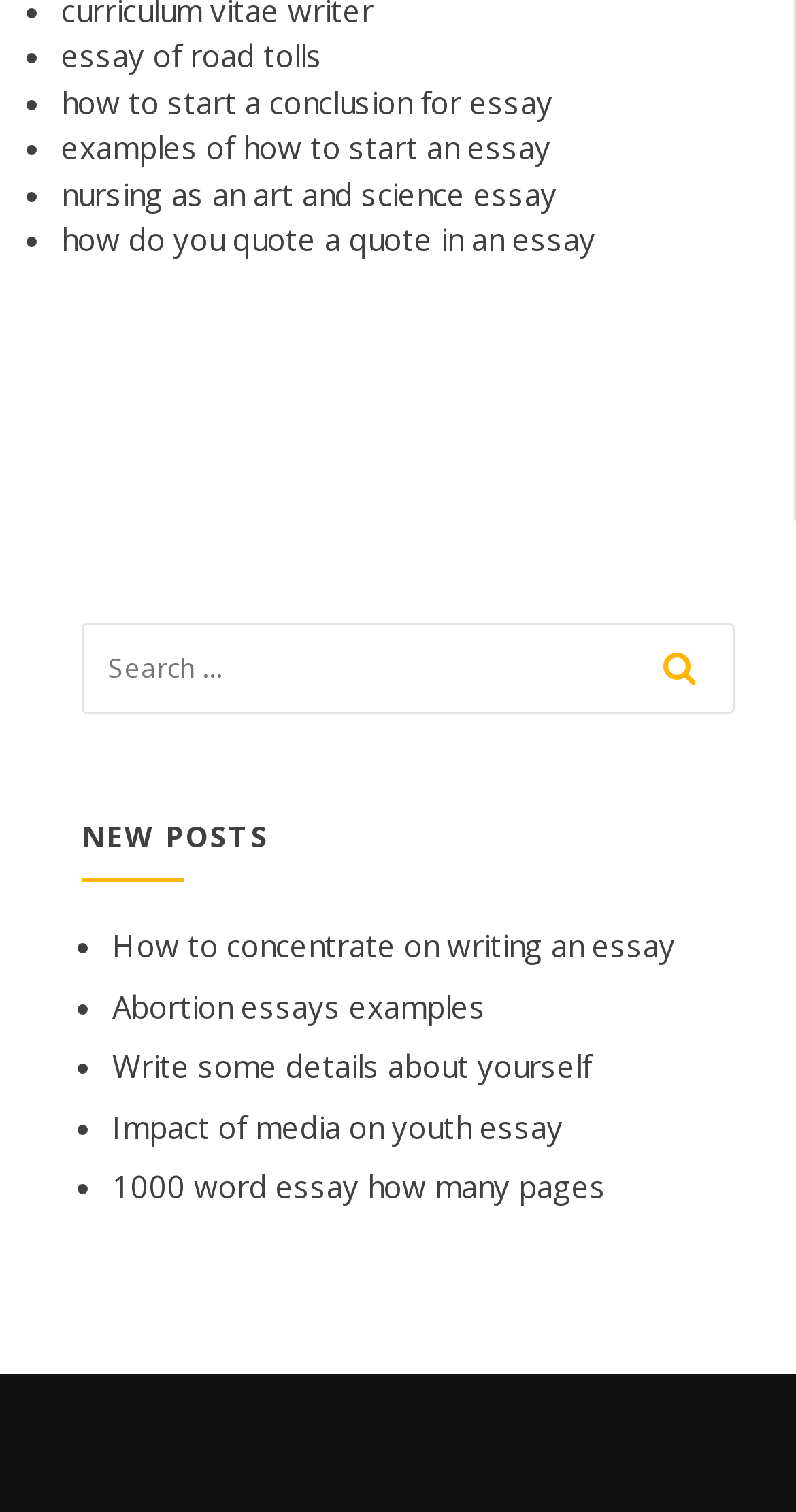What type of content is listed on the webpage?
Answer the question with detailed information derived from the image.

The webpage contains a list of links with titles such as 'essay of road tolls', 'how to start a conclusion for essay', and 'Abortion essays examples'. This suggests that the webpage is listing various essays or topics related to essay writing.